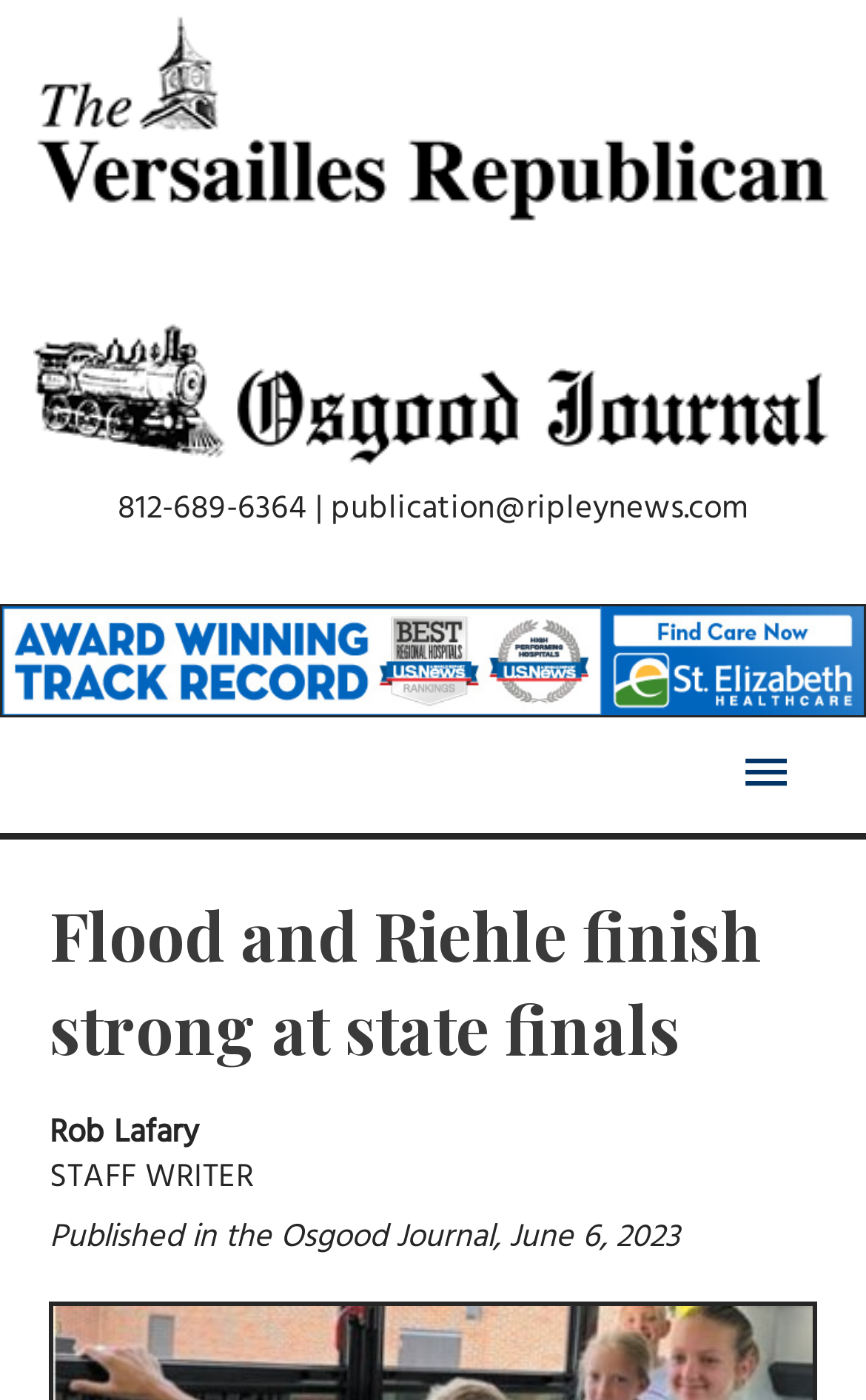Please analyze the image and give a detailed answer to the question:
Who is the author of the article?

I found the author's name by looking at the static text element below the main heading, which says 'Rob Lafary' followed by 'STAFF WRITER'.